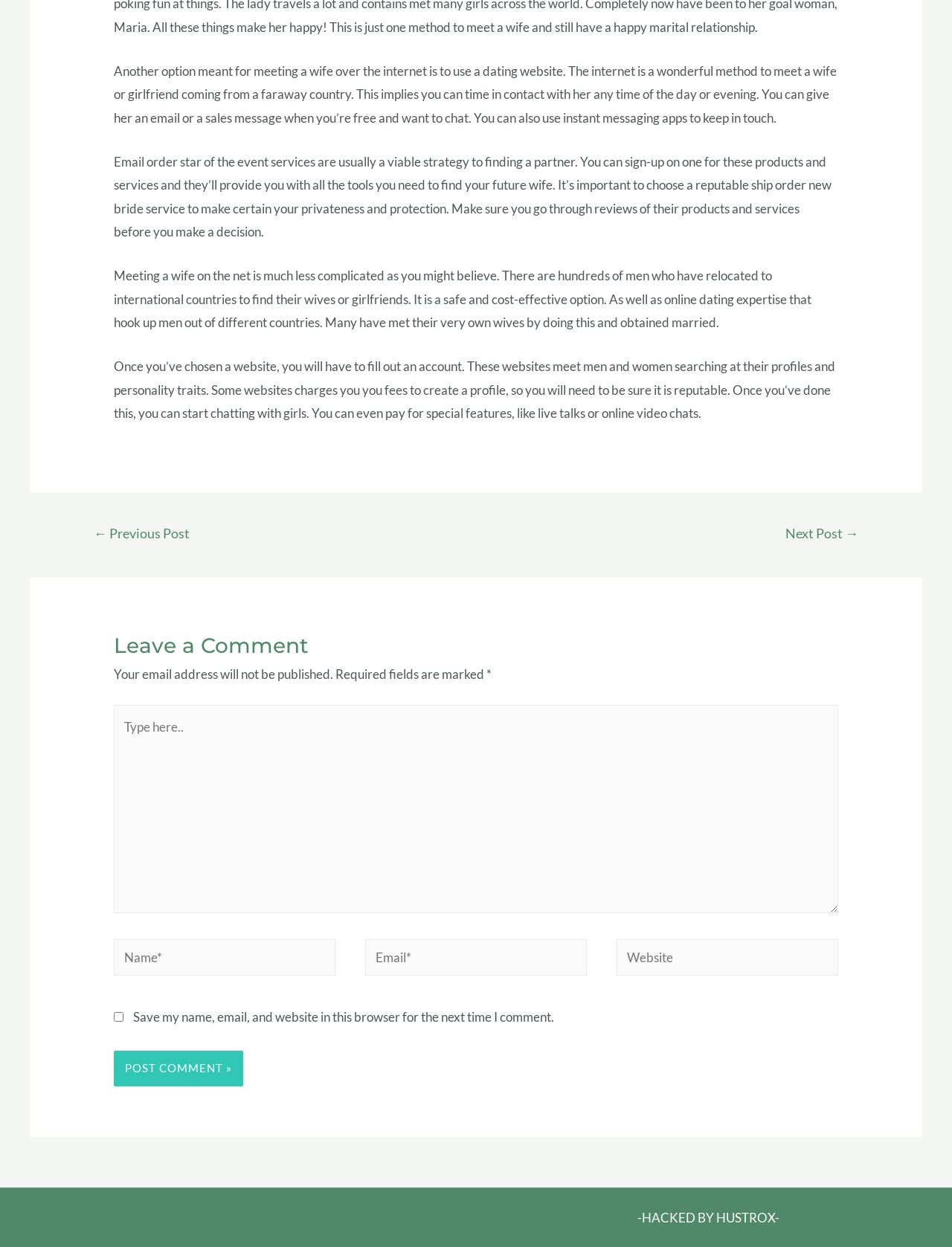Respond to the following query with just one word or a short phrase: 
What is the function of the 'Post Comment' button?

Submit a comment